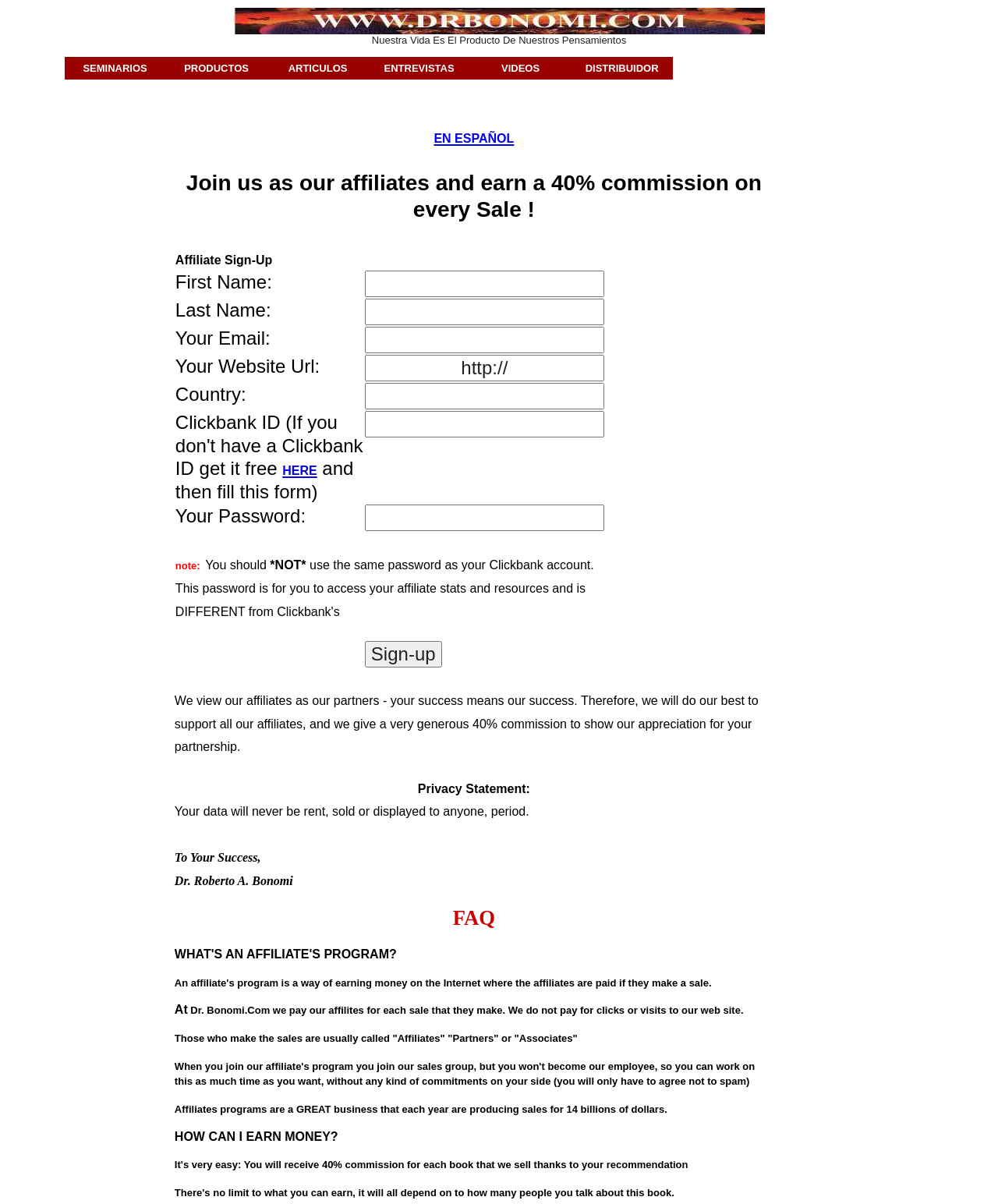Find the bounding box coordinates of the clickable area that will achieve the following instruction: "Click on Sign-up".

[0.366, 0.532, 0.443, 0.554]